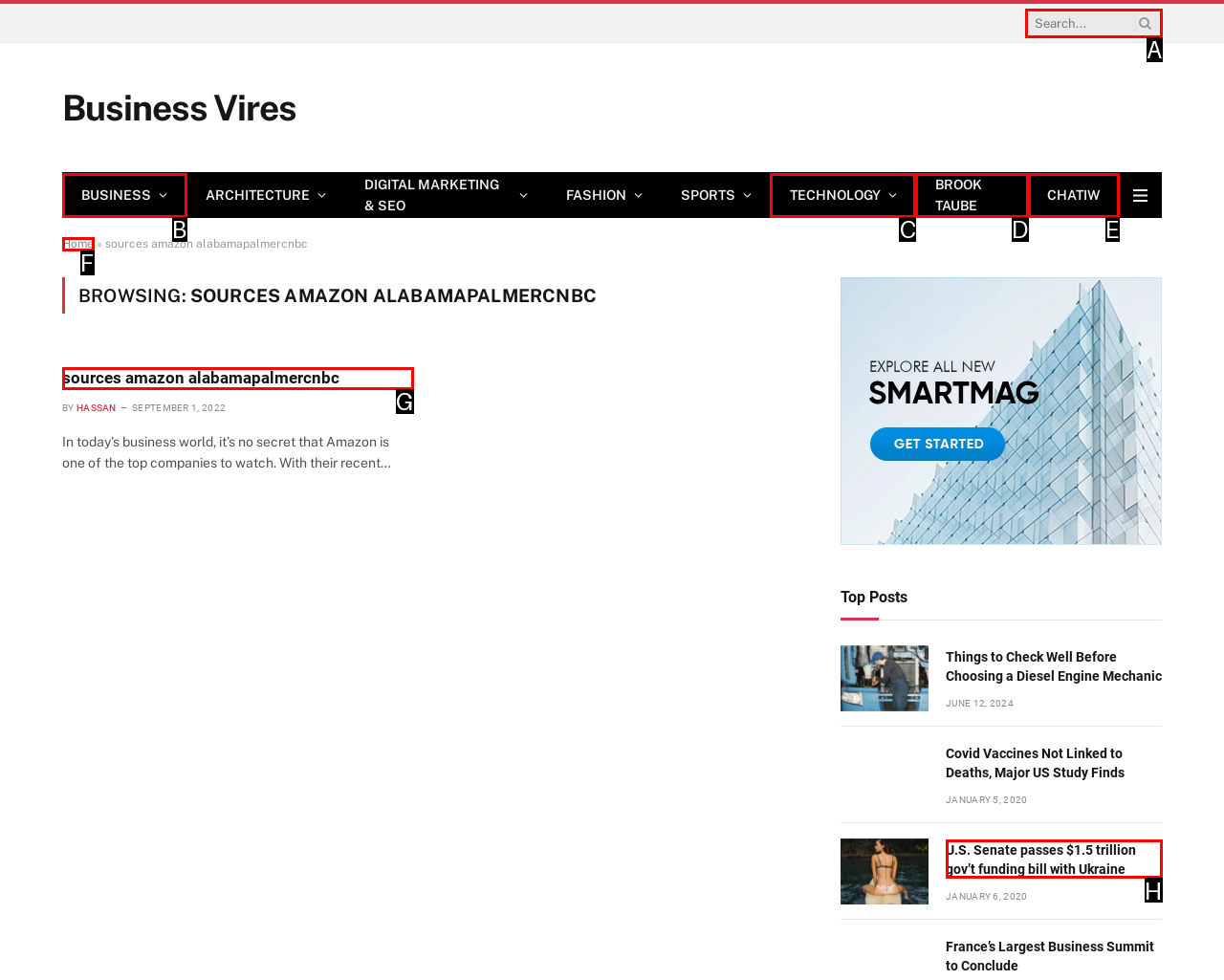Determine the UI element that matches the description: sources amazon alabamapalmercnbc
Answer with the letter from the given choices.

G